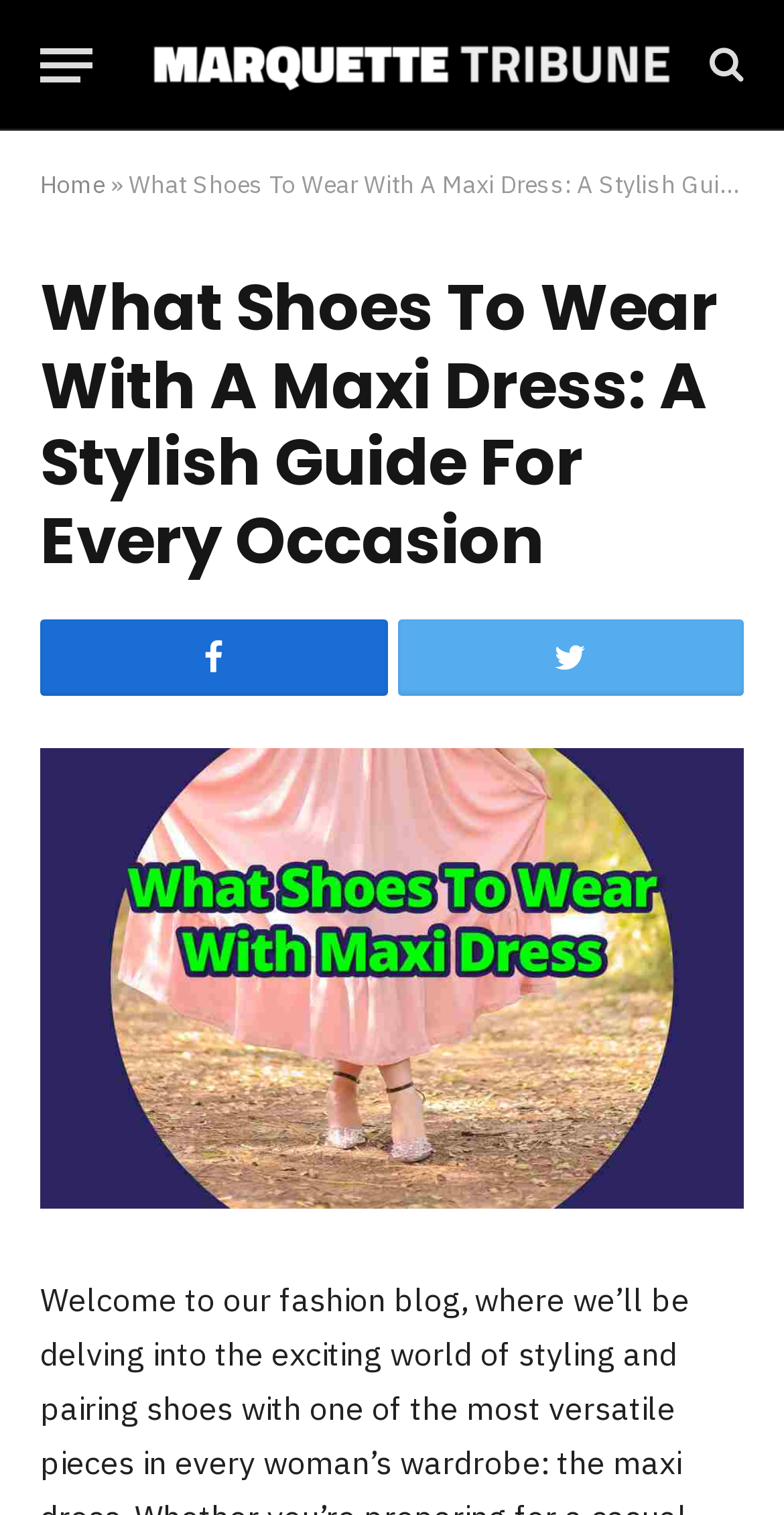Give a succinct answer to this question in a single word or phrase: 
How many navigation links are on the top?

4